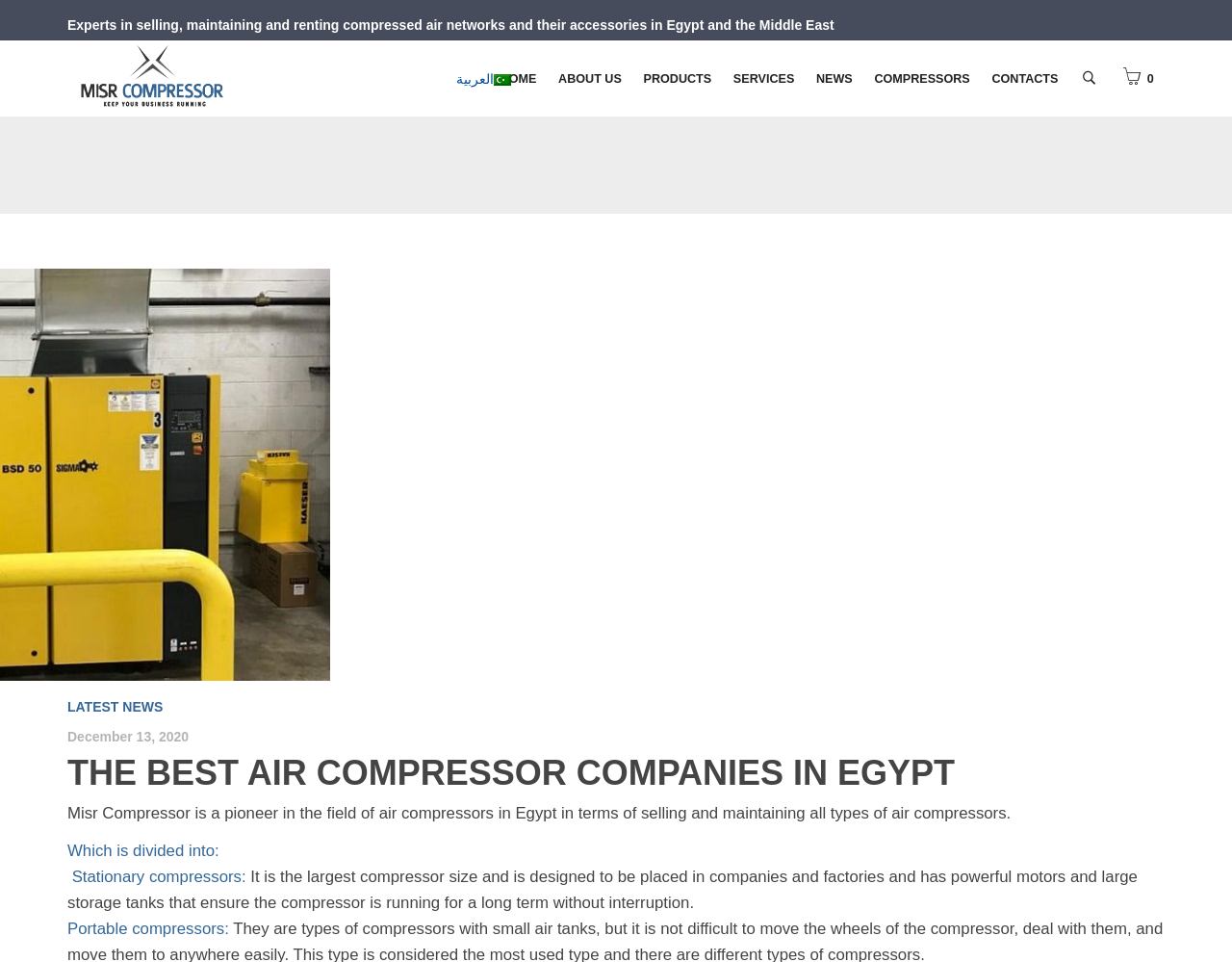Provide the bounding box coordinates of the area you need to click to execute the following instruction: "Switch to Arabic language".

[0.37, 0.074, 0.415, 0.09]